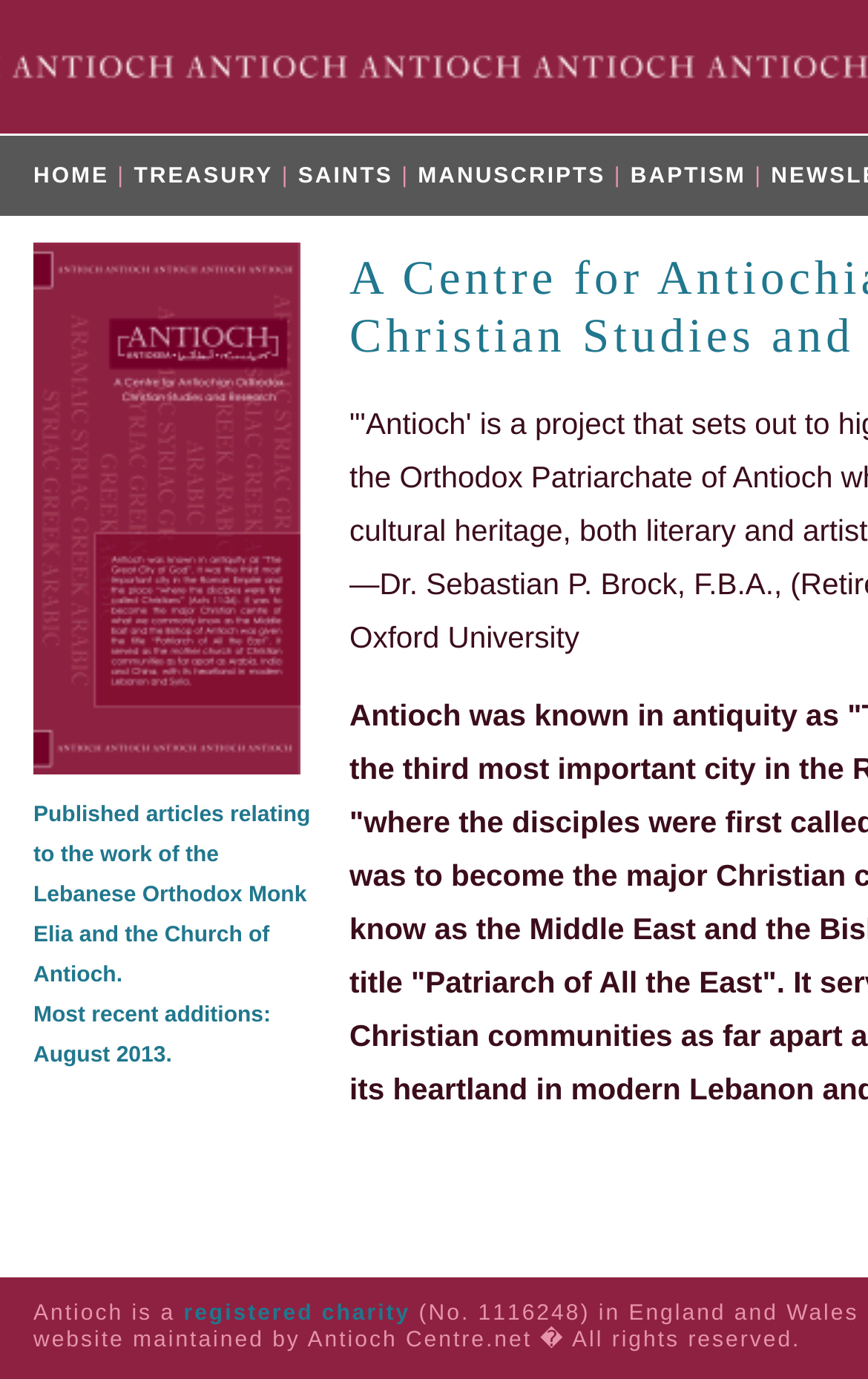Reply to the question below using a single word or brief phrase:
How many images are there on the webpage?

1